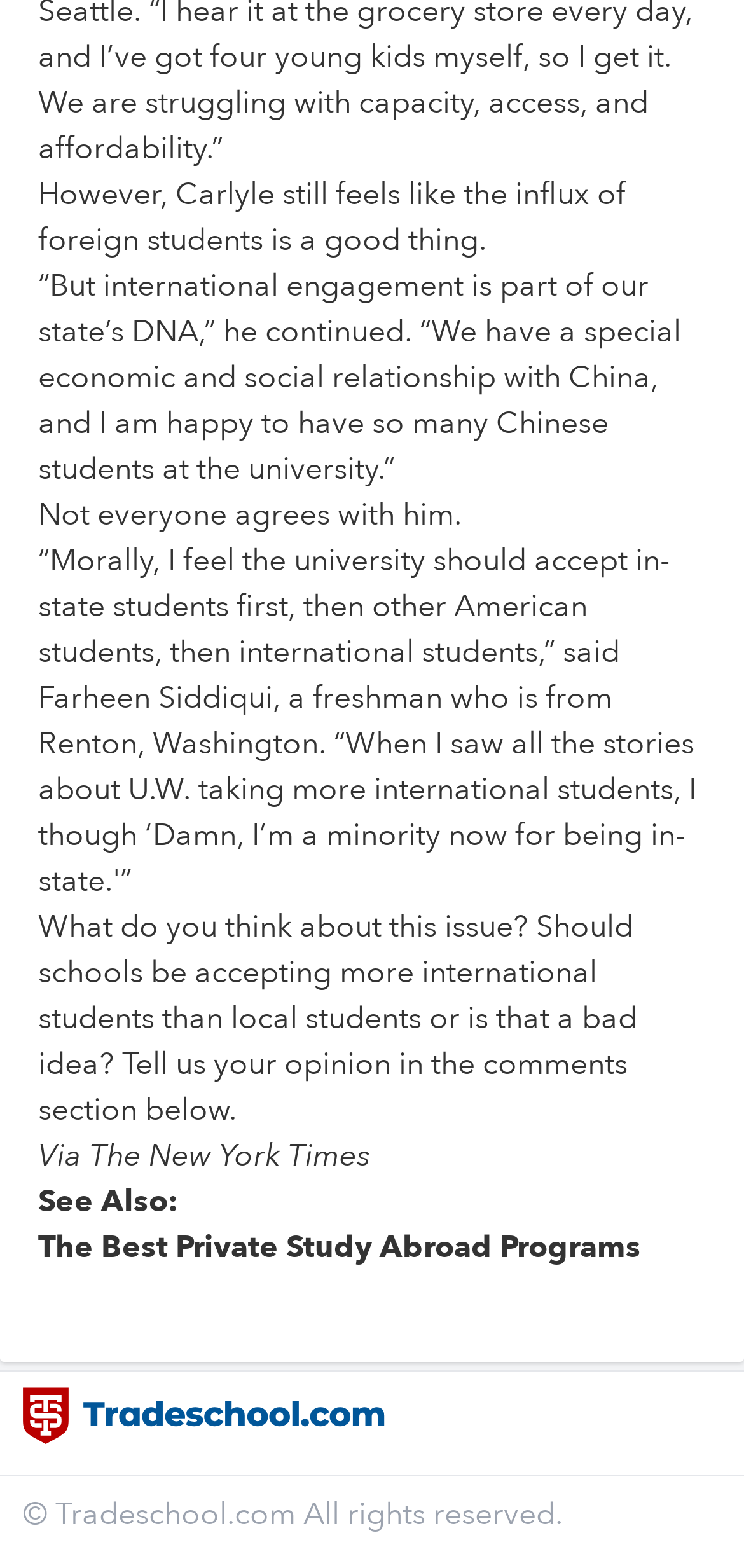What is the name of the website?
Using the information presented in the image, please offer a detailed response to the question.

The logo at the bottom of the page says 'Tradeschool.com Logo', which suggests that the name of the website is Tradeschool.com.